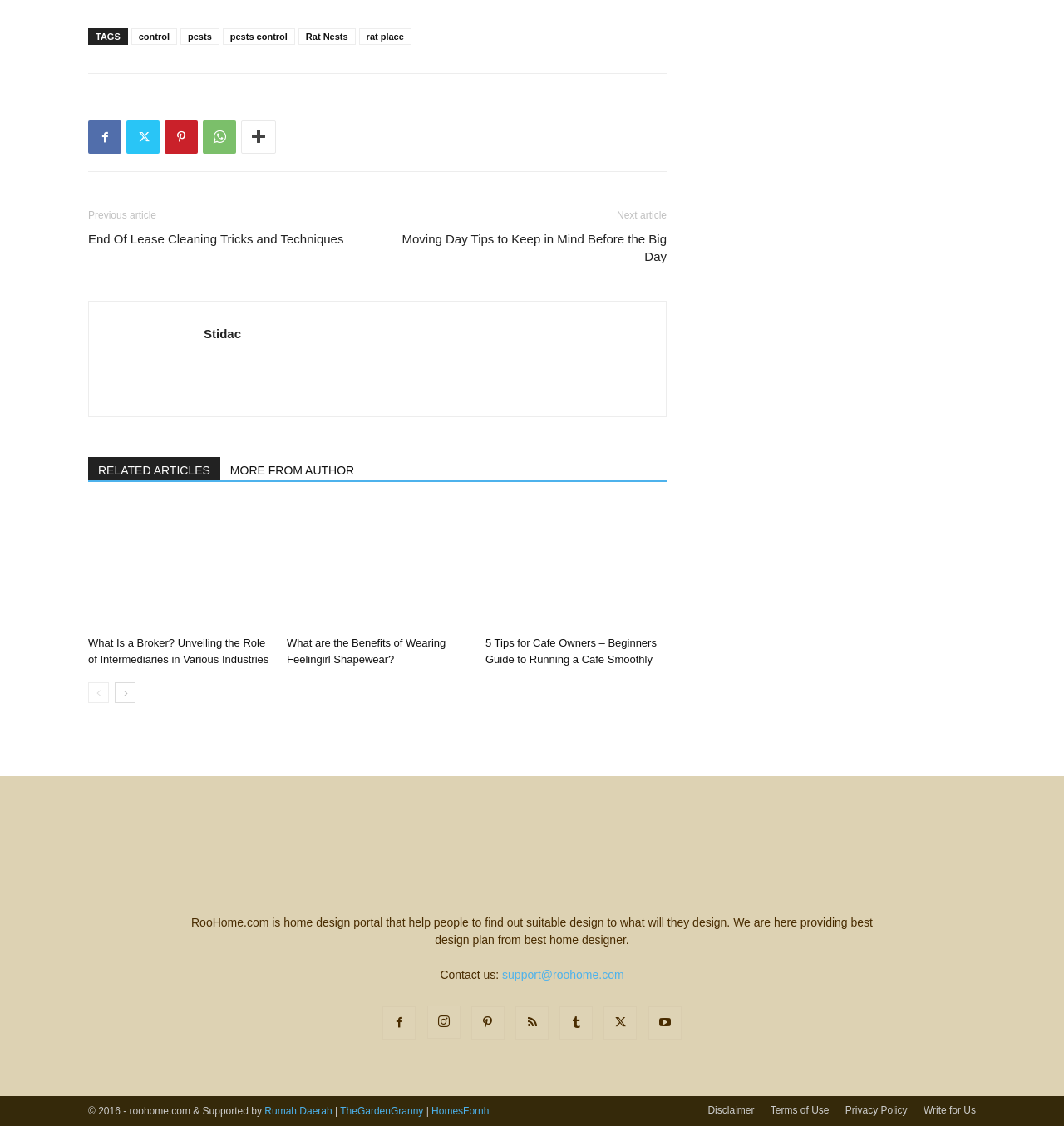Locate the bounding box coordinates of the element's region that should be clicked to carry out the following instruction: "Go to the next page". The coordinates need to be four float numbers between 0 and 1, i.e., [left, top, right, bottom].

[0.108, 0.606, 0.127, 0.624]